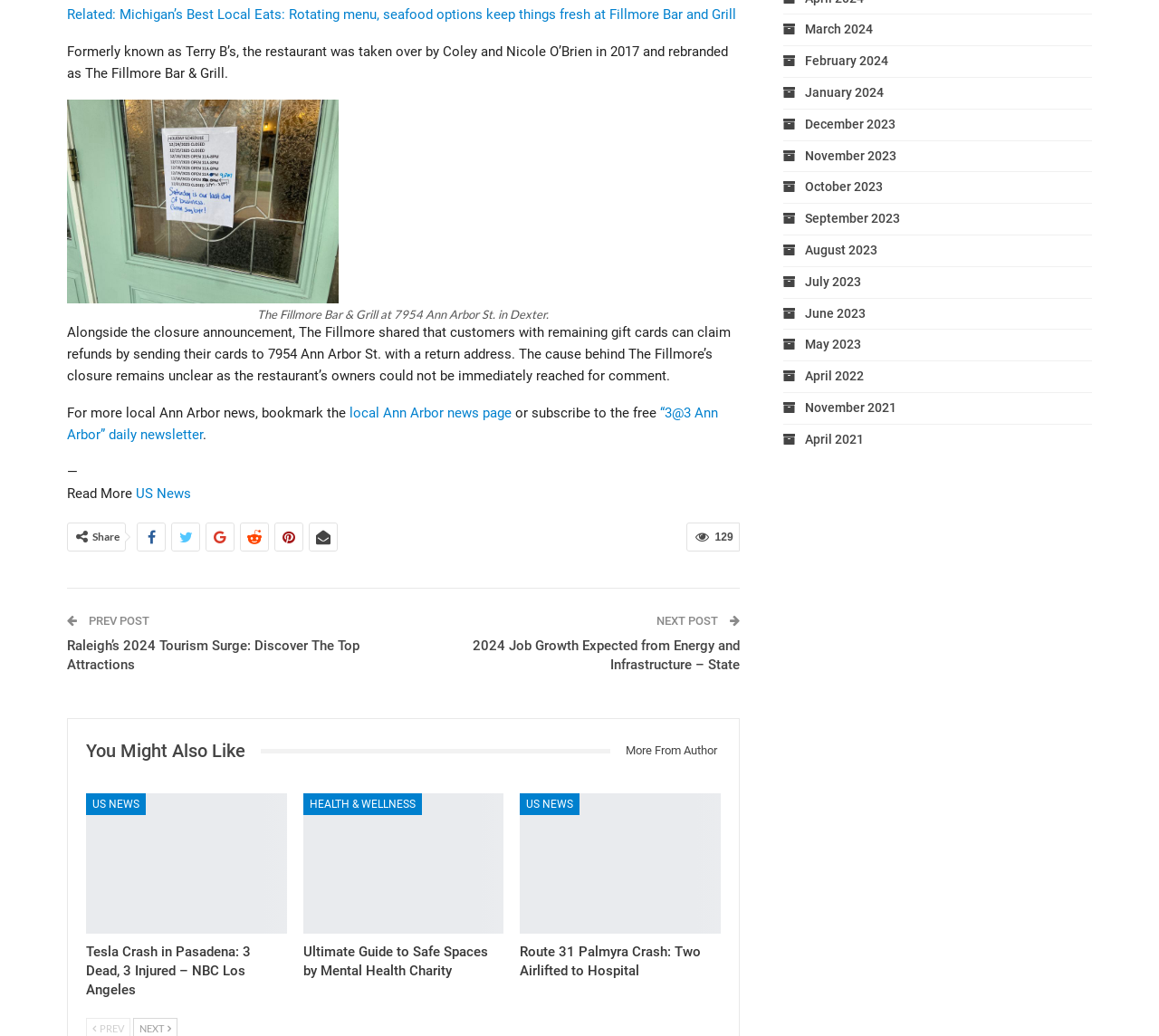Give a one-word or one-phrase response to the question: 
What is the location of The Fillmore Bar & Grill?

7954 Ann Arbor St. in Dexter